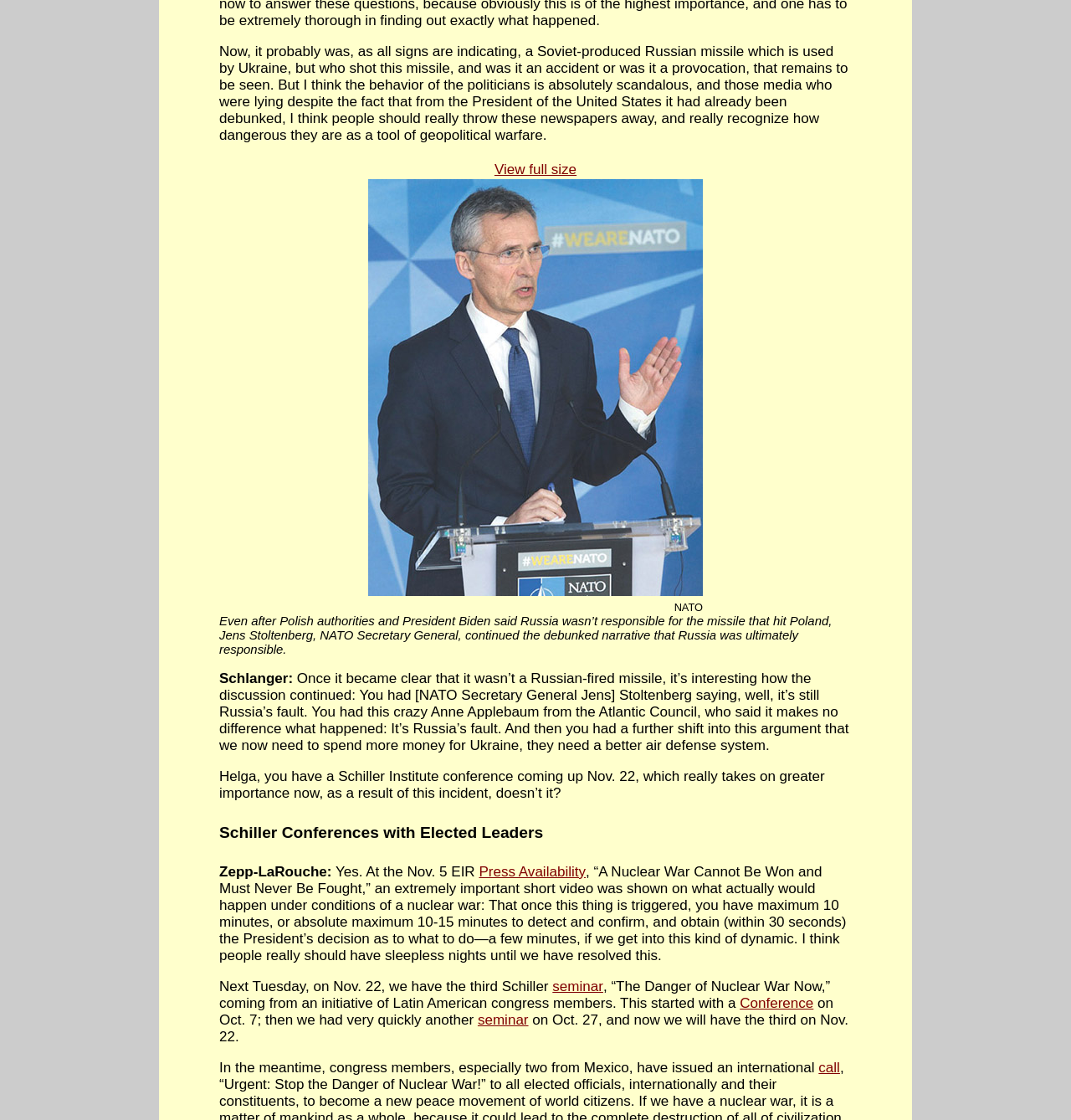What is the name of the person who said 'Now, it probably was, as all signs are indicating, a Soviet-produced Russian missile which is used by Ukraine...'?
Using the information from the image, provide a comprehensive answer to the question.

I couldn't find the name of the person who said the quote in the given text, so the answer is 'Not specified'.